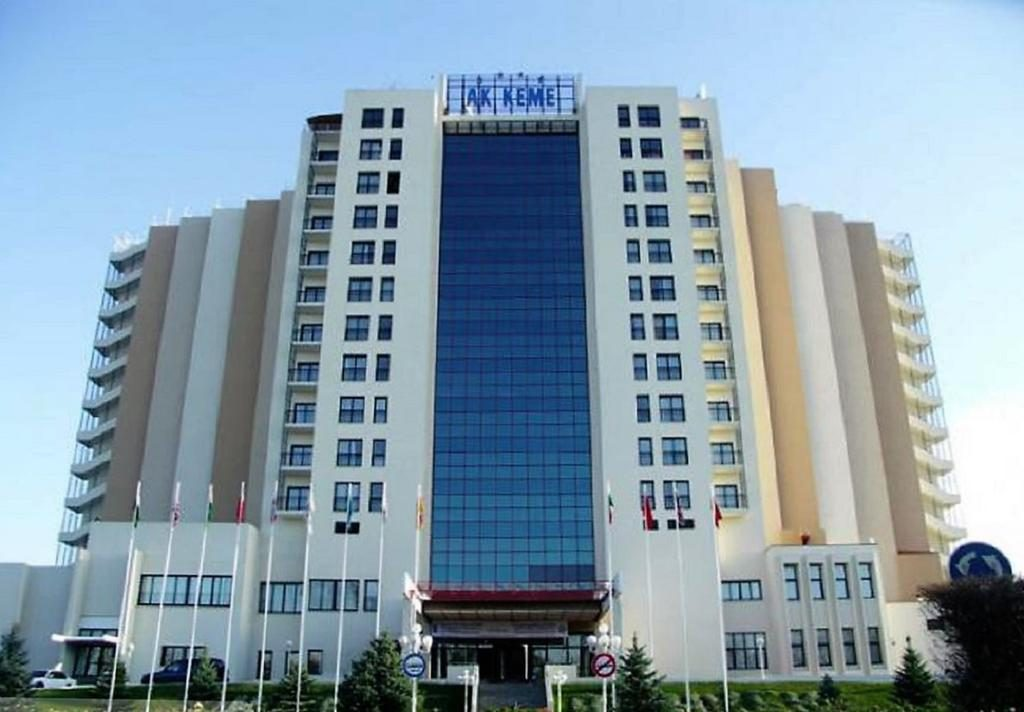Explain what the image portrays in a detailed manner.

The image showcases the Hotel Ak-Keme, an imposing modern structure located in Bishkek, Kyrgyzstan. The hotel features a contemporary facade primarily constructed of glass and concrete, complemented by sections of beige and cream. The entrance is marked by a covered awning, and the building is flanked by various national flags, highlighting its international appeal. In front of the hotel, well-maintained greenery adds a touch of nature to the urban setting. The location serves as a key destination for travelers attending events like the upcoming symposium, providing essential accommodation and amenities for participants.